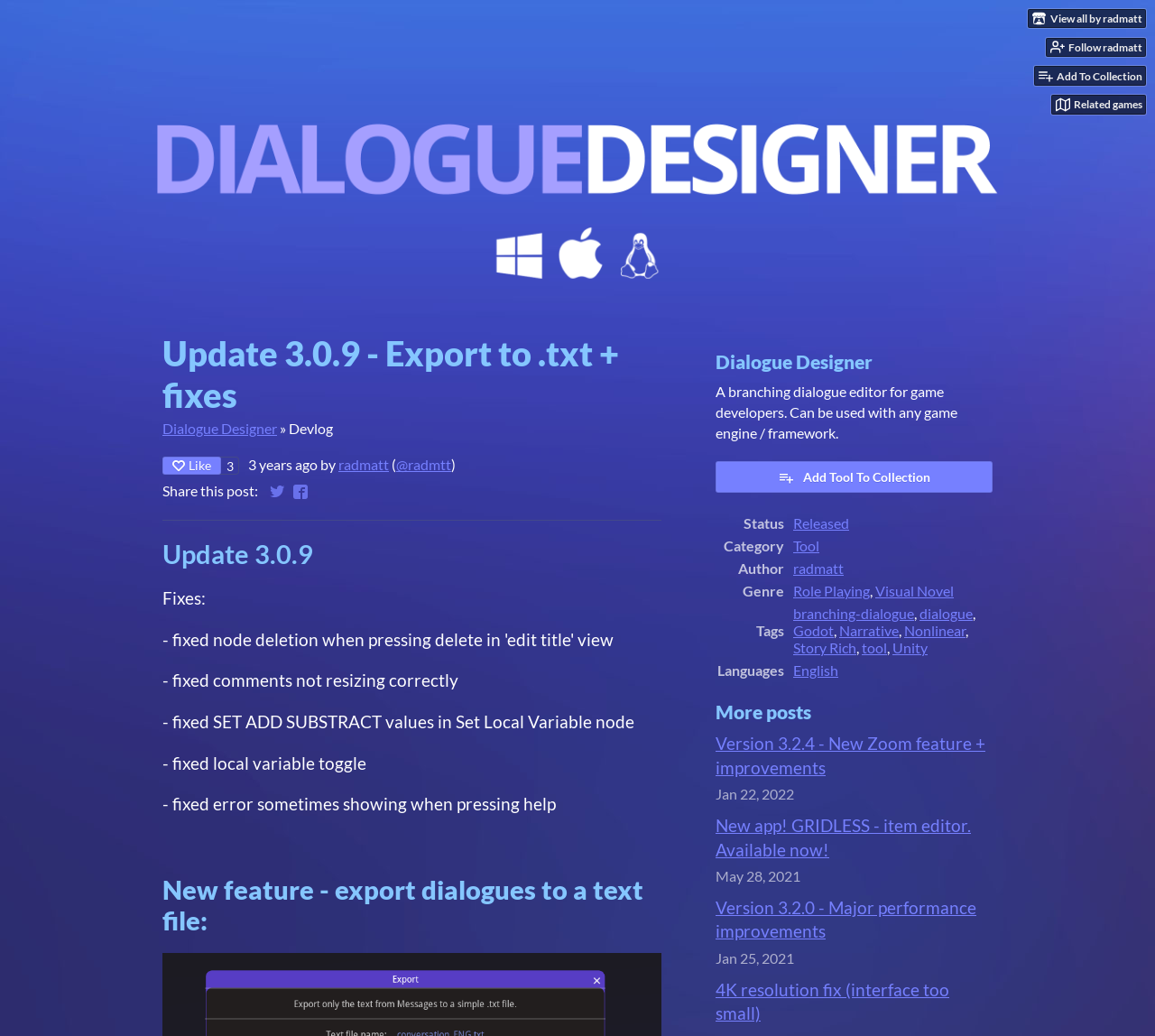Please answer the following query using a single word or phrase: 
What is the category of the tool?

Tool